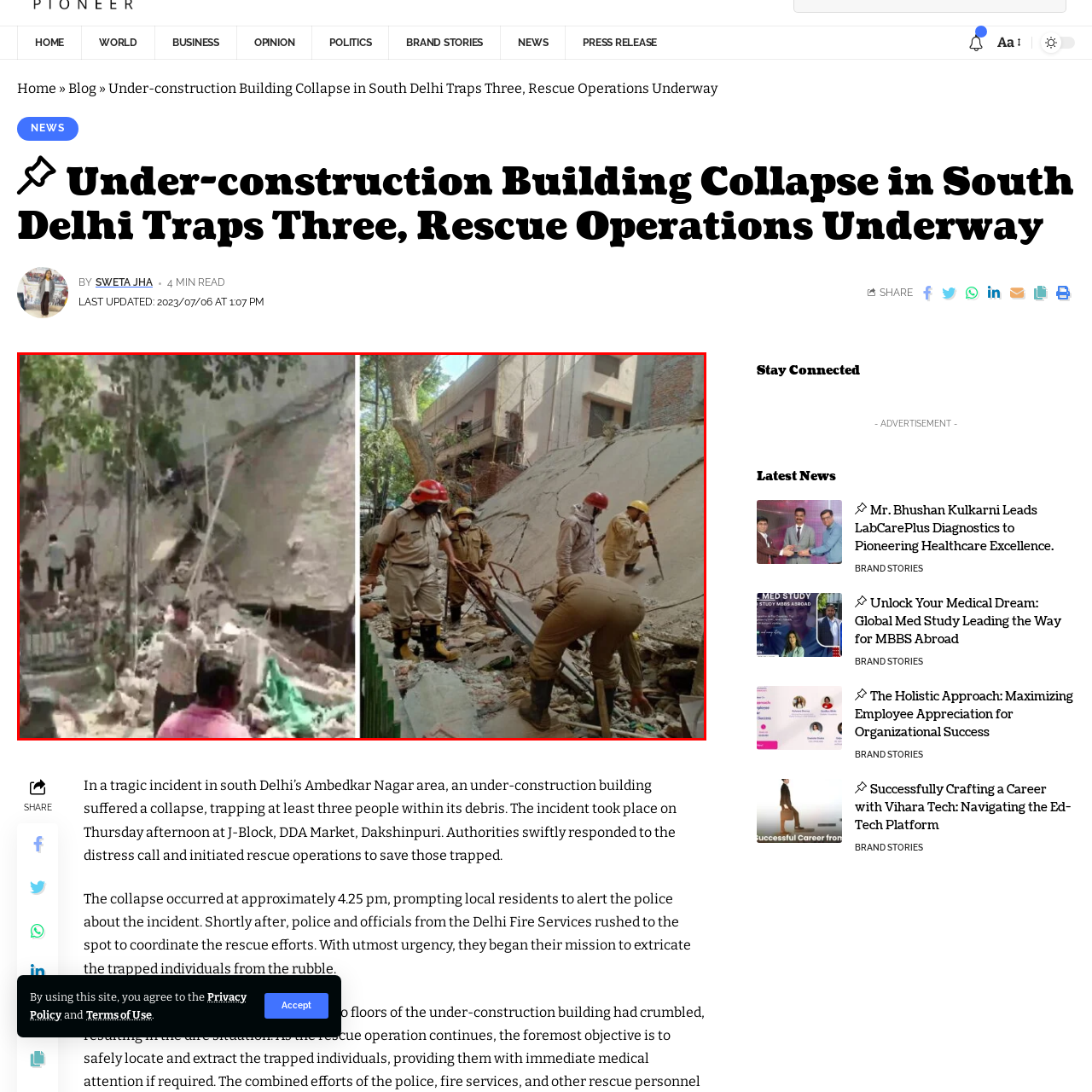Offer a detailed caption for the image that is surrounded by the red border.

The image portrays the aftermath of a tragic building collapse in South Delhi, specifically in the Ambedkar Nagar area. On the left side, the scene shows a massive pile of debris where an under-construction building has partially collapsed. Several individuals are seen among the rubble, seemingly coordinating rescue efforts while others observe the situation. The sight is chaotic, with exposed building materials and dust filling the air.

On the right side, emergency responders and local officials are engaged in rescue operations. Dressed in helmets and uniforms, they carefully navigate the debris, utilizing tools to dig through the wreckage in hopes of reaching those trapped beneath. The environment reflects urgency as the team works diligently amidst the remnants of the collapsed structure, emphasizing the critical nature of their mission to save lives.

The incident is described as occurring during a Thursday afternoon, leading to immediate calls for assistance from local residents and a swift response from the police and fire services, who are collaborating to conduct successful rescue operations.